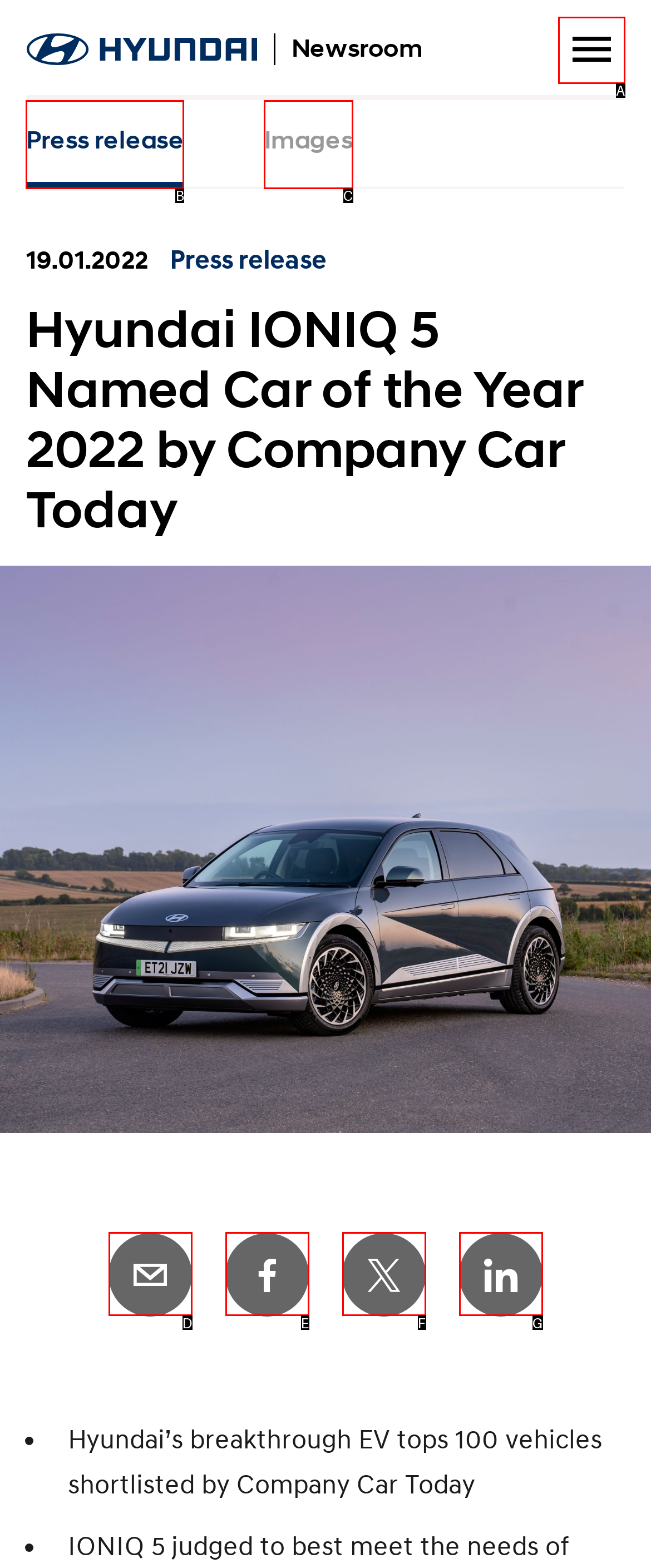Identify the HTML element that matches the description: Images. Provide the letter of the correct option from the choices.

C